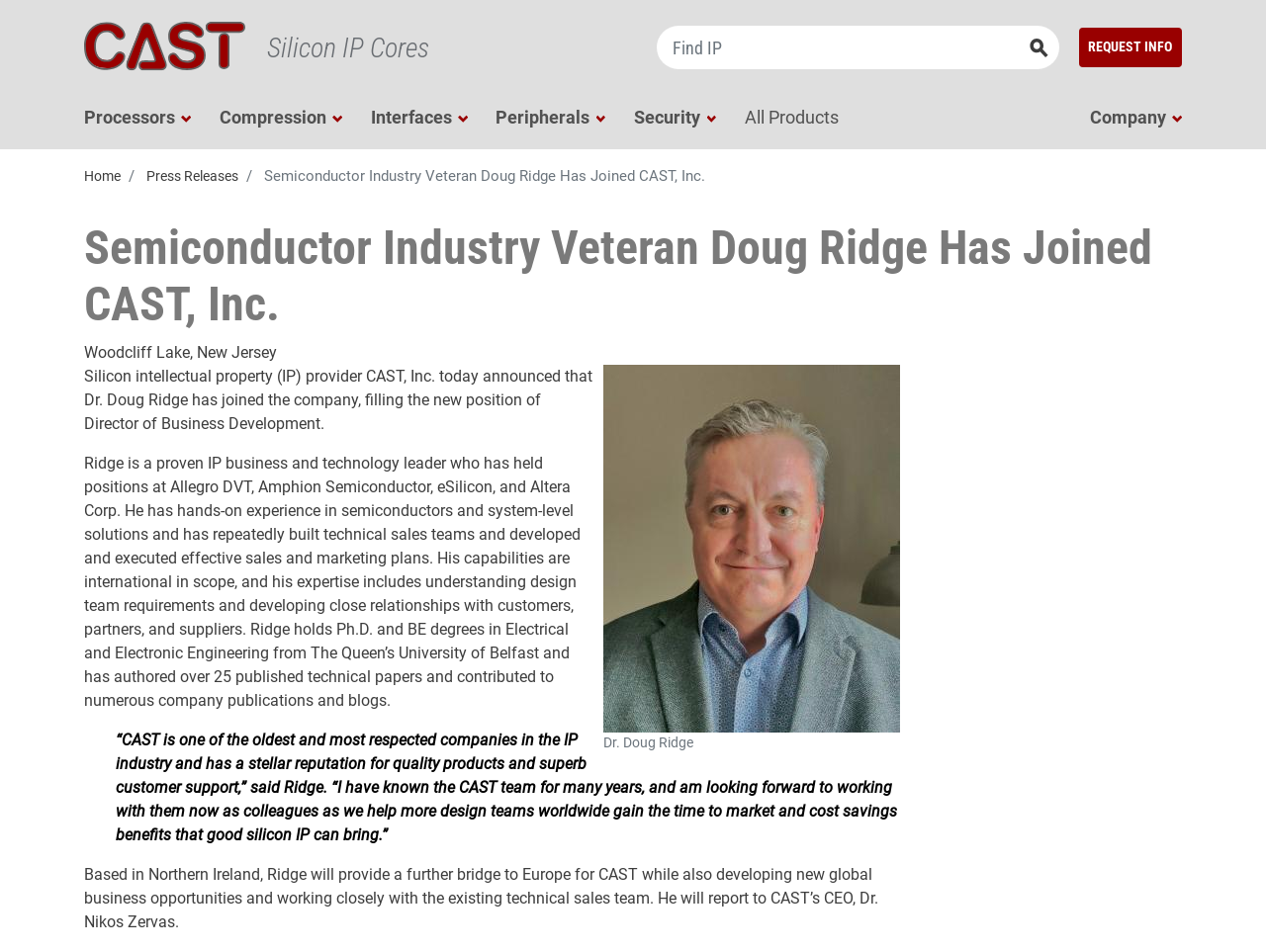Who is the CEO of CAST?
Using the image, provide a detailed and thorough answer to the question.

Based on the webpage content, Dr. Nikos Zervas is the CEO of CAST. This information is provided in the last paragraph of the webpage.